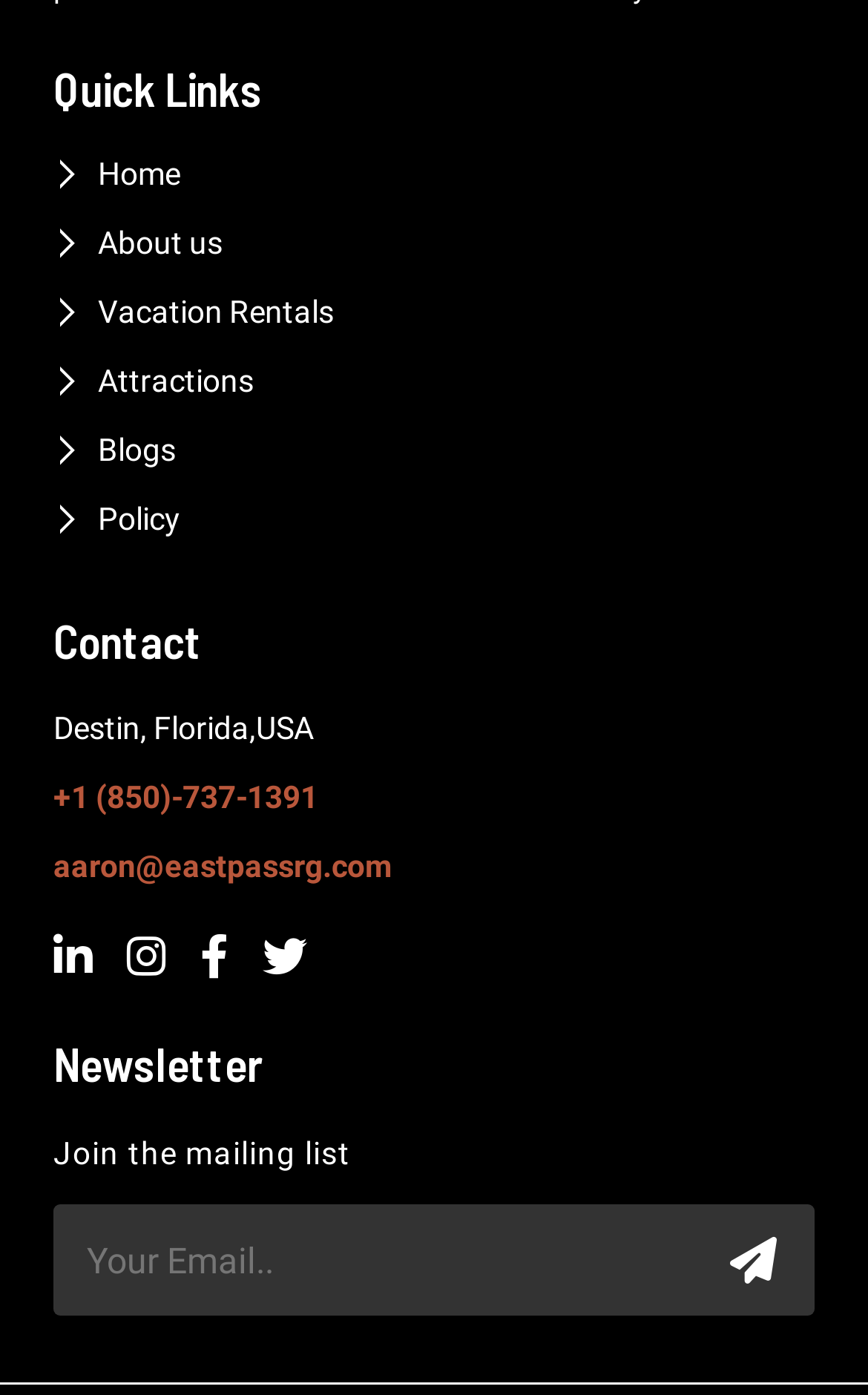Determine the bounding box coordinates of the area to click in order to meet this instruction: "Join the mailing list".

[0.062, 0.864, 0.938, 0.943]